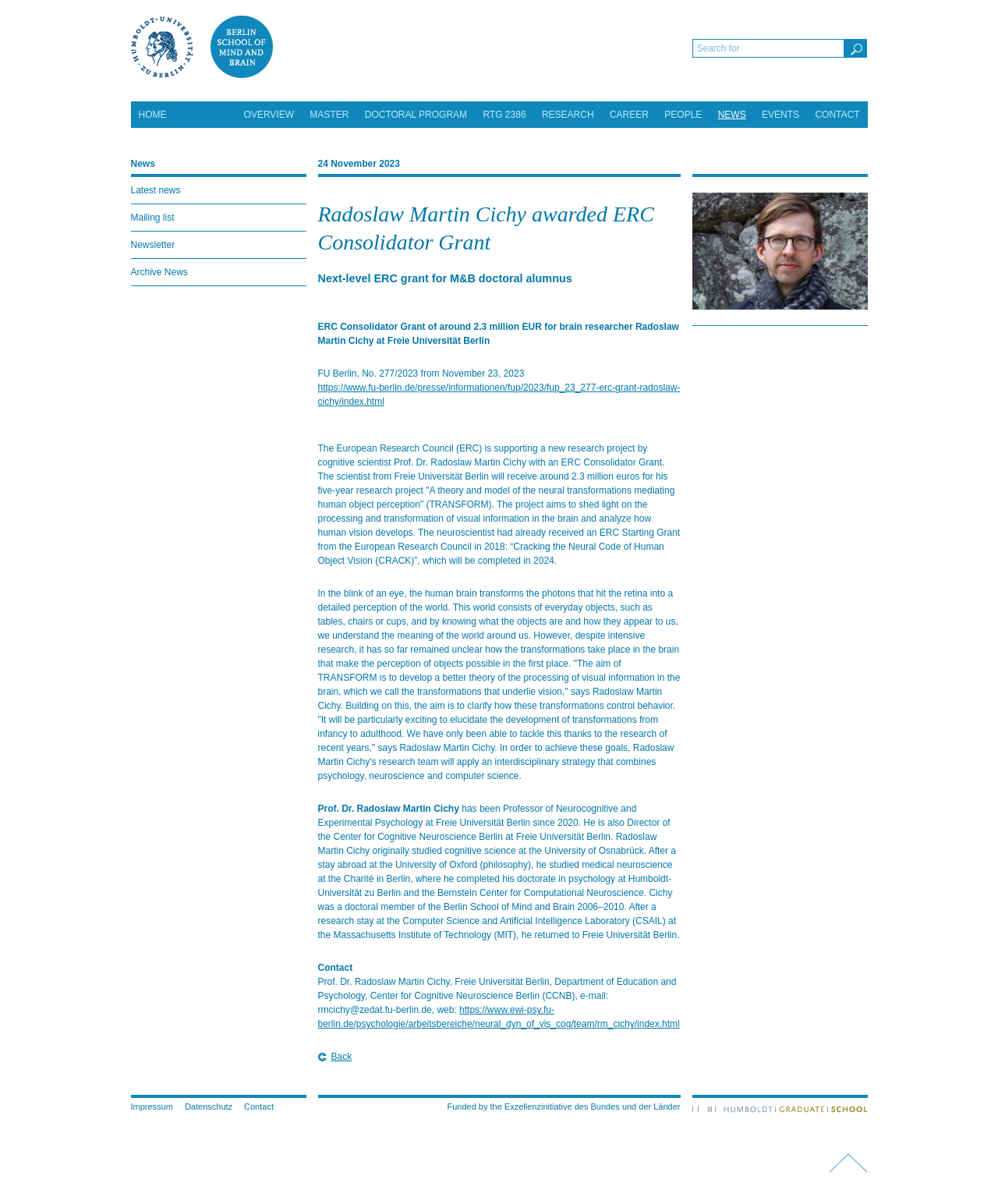Illustrate the webpage's structure and main components comprehensively.

This webpage is about Radoslaw Martin Cichy, a doctoral alumnus of the Berlin School of Mind and Brain, who has been awarded a prestigious ERC Consolidator Grant. The page is divided into several sections. At the top, there are two logos: "Logo HU" and "Logo Mind and Brain", situated on the left and right sides, respectively. Below these logos, there is a search bar with a button on the right side. 

The main content of the page is divided into two columns. On the left side, there are several links to different sections of the website, including "HOME", "OVERVIEW", "MASTER", "DOCTORAL PROGRAM", "RTG 2386", "RESEARCH", "CAREER", "PEOPLE", "NEWS", "EVENTS", and "CONTACT". 

On the right side, there is a news section with a heading "Radoslaw Martin Cichy awarded ERC Consolidator Grant". Below this heading, there is a brief summary of the news article, followed by the full text of the article. The article describes the ERC Consolidator Grant awarded to Radoslaw Martin Cichy, a cognitive scientist at Freie Universität Berlin, and his research project "A theory and model of the neural transformations mediating human object perception" (TRANSFORM). The project aims to shed light on the processing and transformation of visual information in the brain and analyze how human vision develops. 

At the bottom of the page, there are several links to "Impressum", "Datenschutz", and "Contact", as well as an image of the "Logo Humboldt Graduate School".